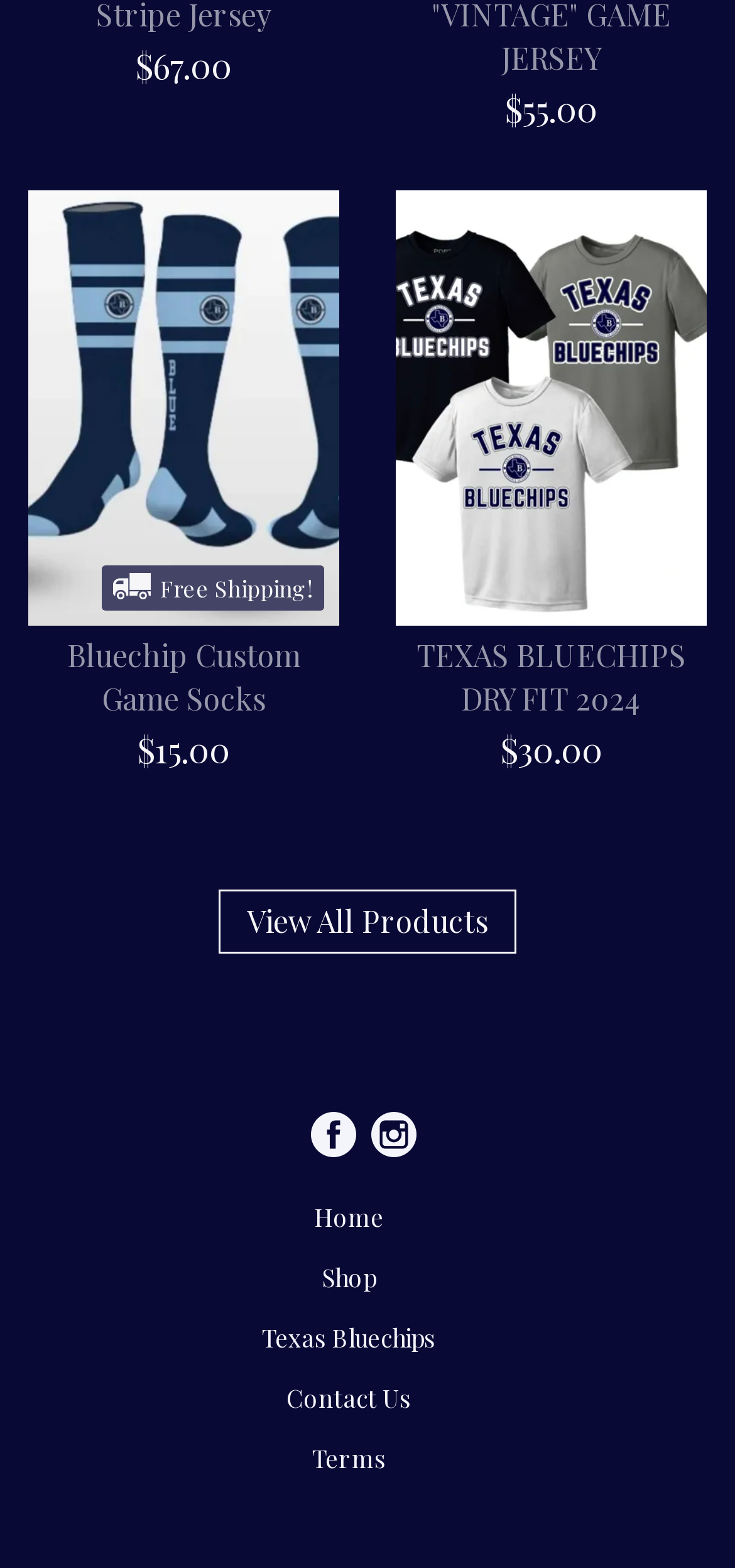Identify the bounding box coordinates for the UI element described as: "Film Search | Zoologische Gesellschaft".

None